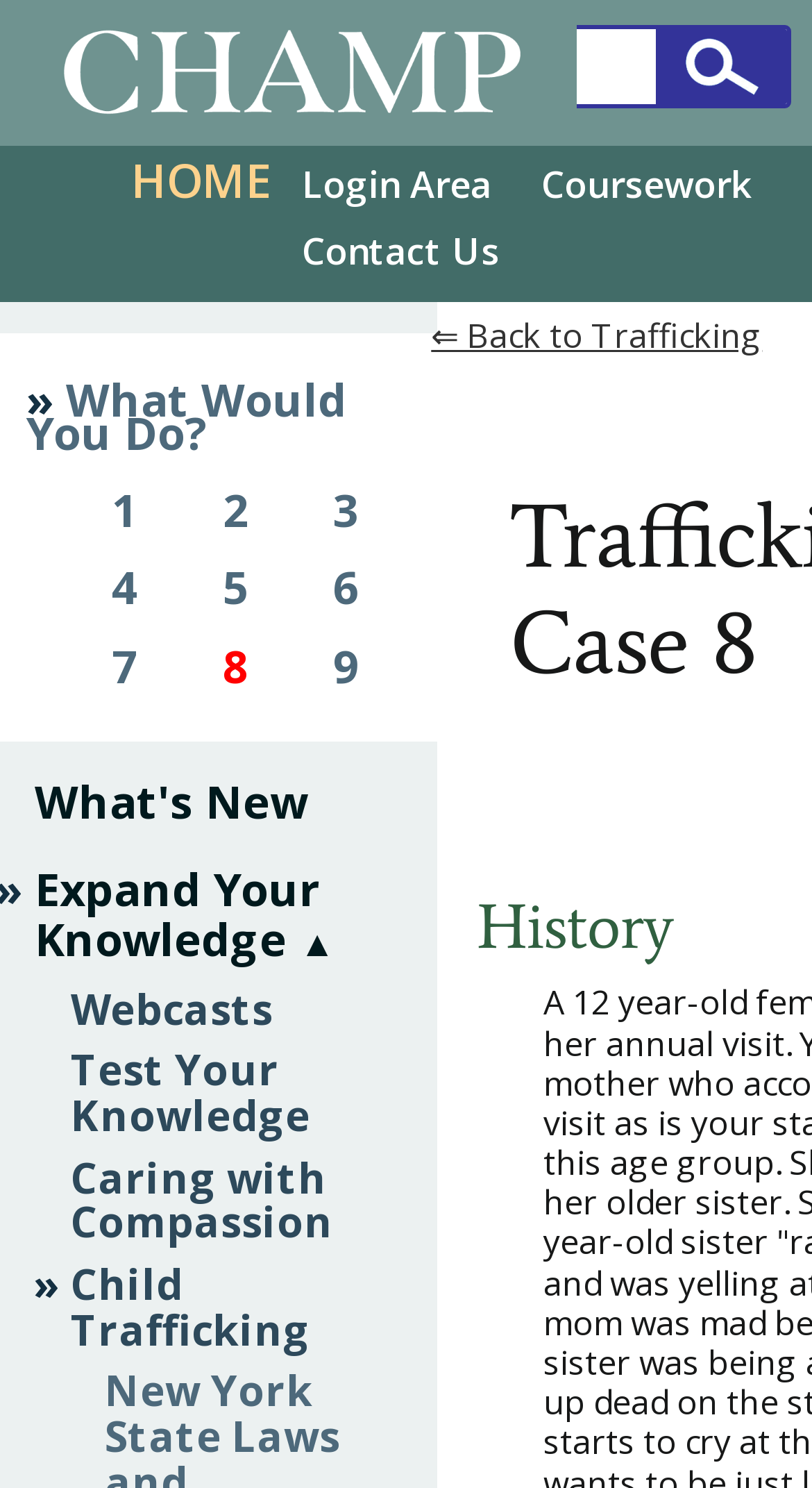Could you provide the bounding box coordinates for the portion of the screen to click to complete this instruction: "Login to the system"?

[0.372, 0.107, 0.605, 0.141]